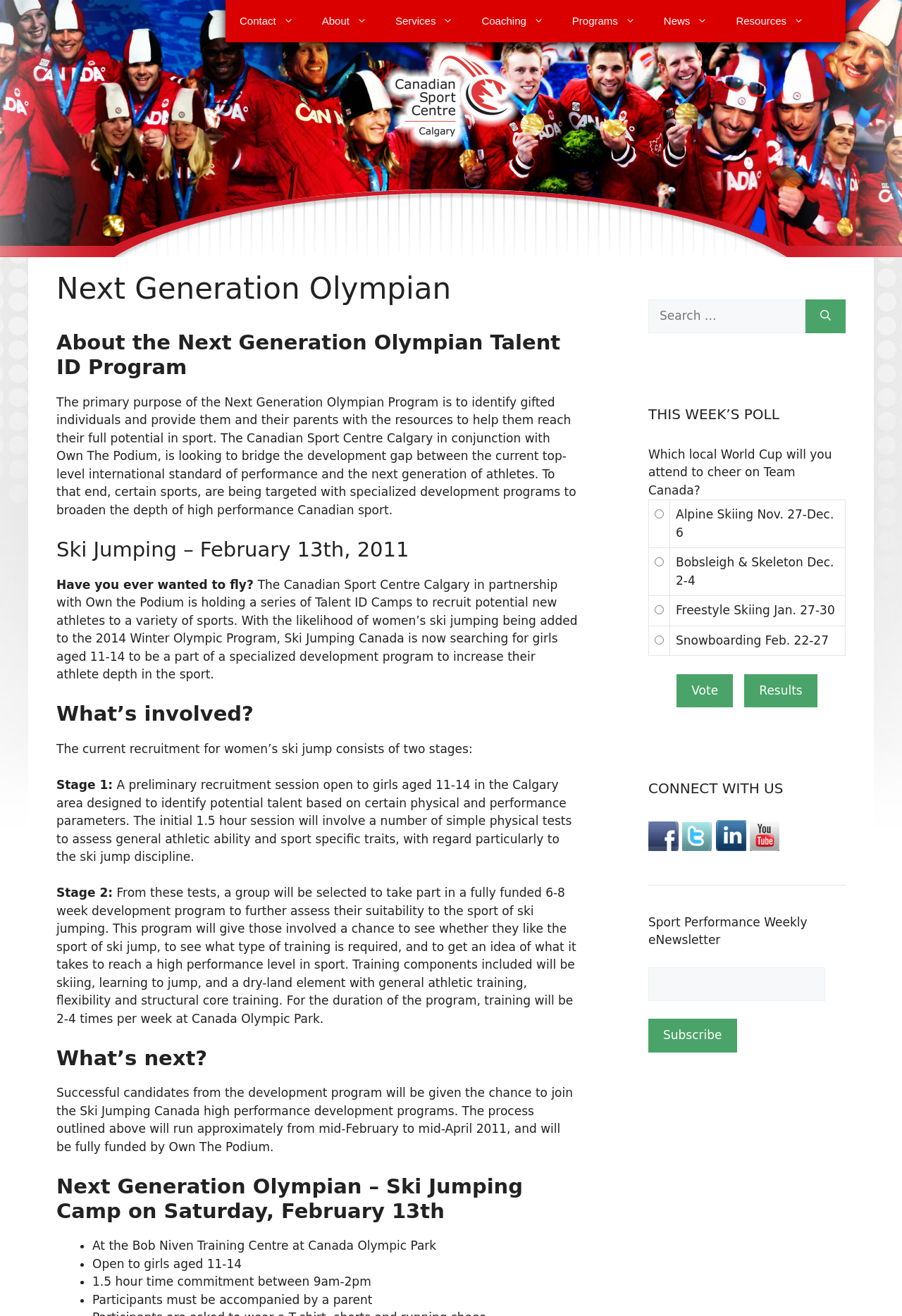Determine the bounding box coordinates in the format (top-left x, top-left y, bottom-right x, bottom-right y). Ensure all values are floating point numbers between 0 and 1. Identify the bounding box of the UI element described by: alt="Canadian Sport Centre"

[0.422, 0.067, 0.578, 0.078]